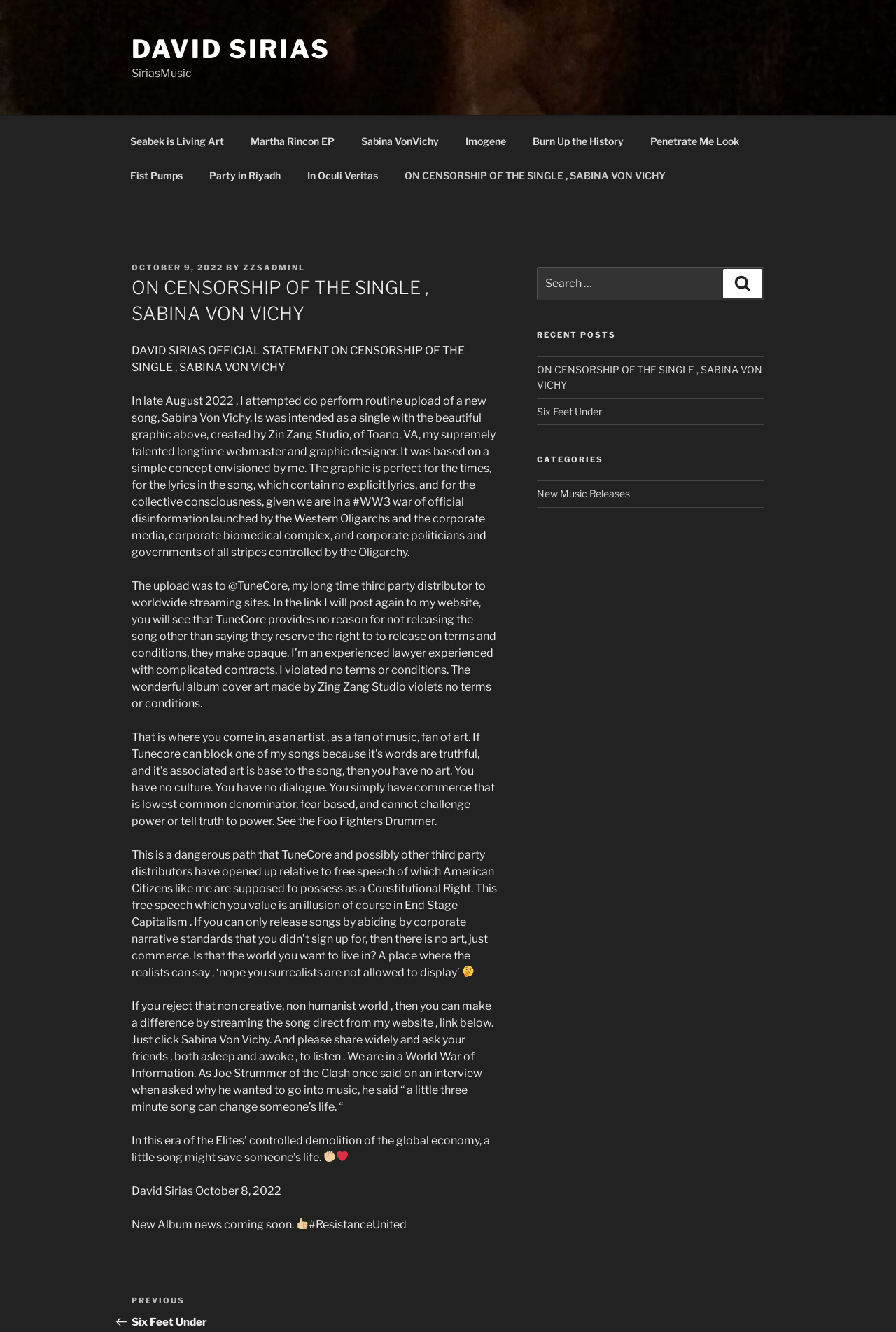Who is the author of the article?
Give a detailed response to the question by analyzing the screenshot.

The author of the article is mentioned at the end of the article with the text 'David Sirias October 8, 2022', indicating that David Sirias is the author of the article.